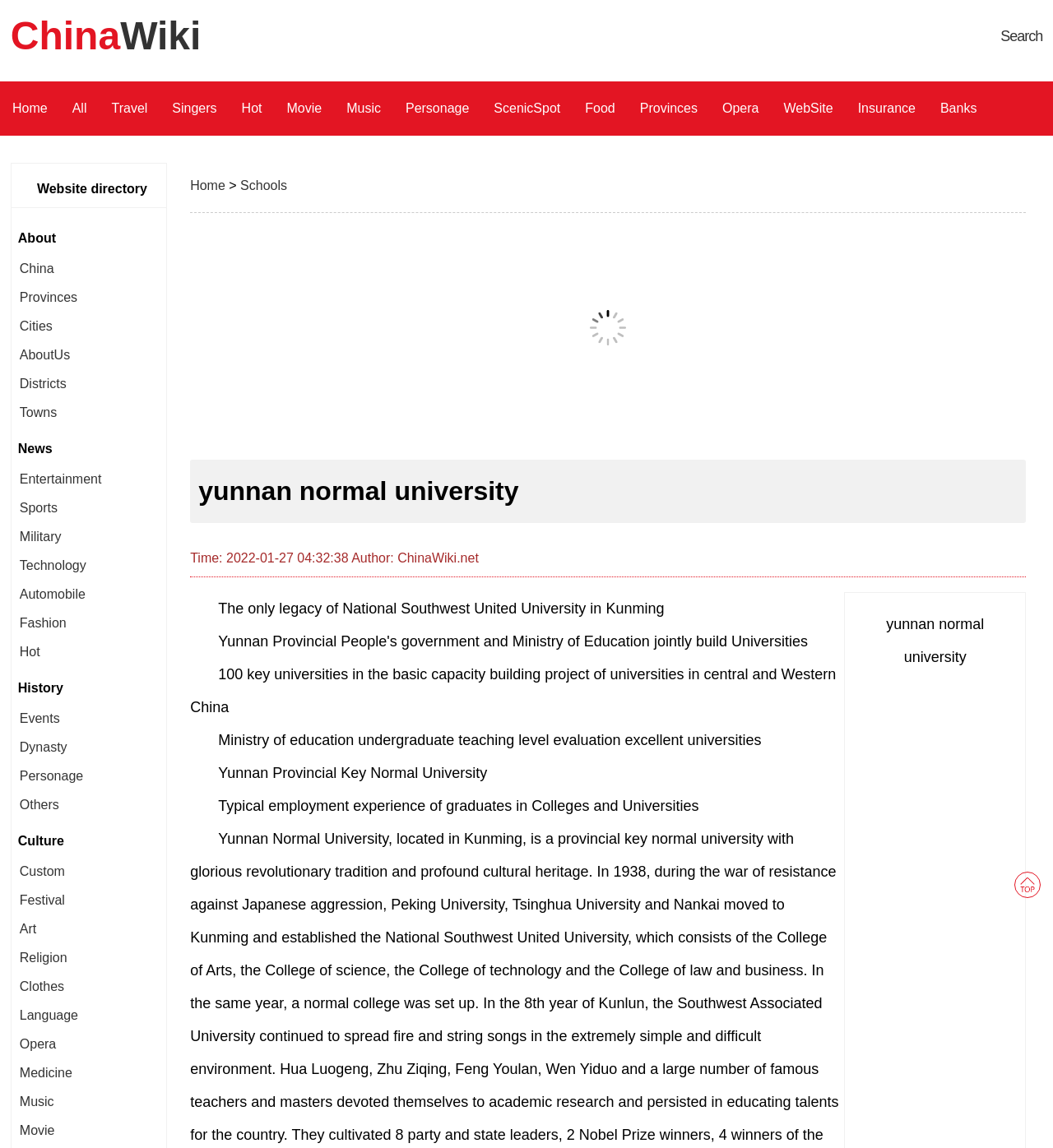Extract the bounding box coordinates for the UI element described as: "Provinces".

[0.608, 0.071, 0.662, 0.118]